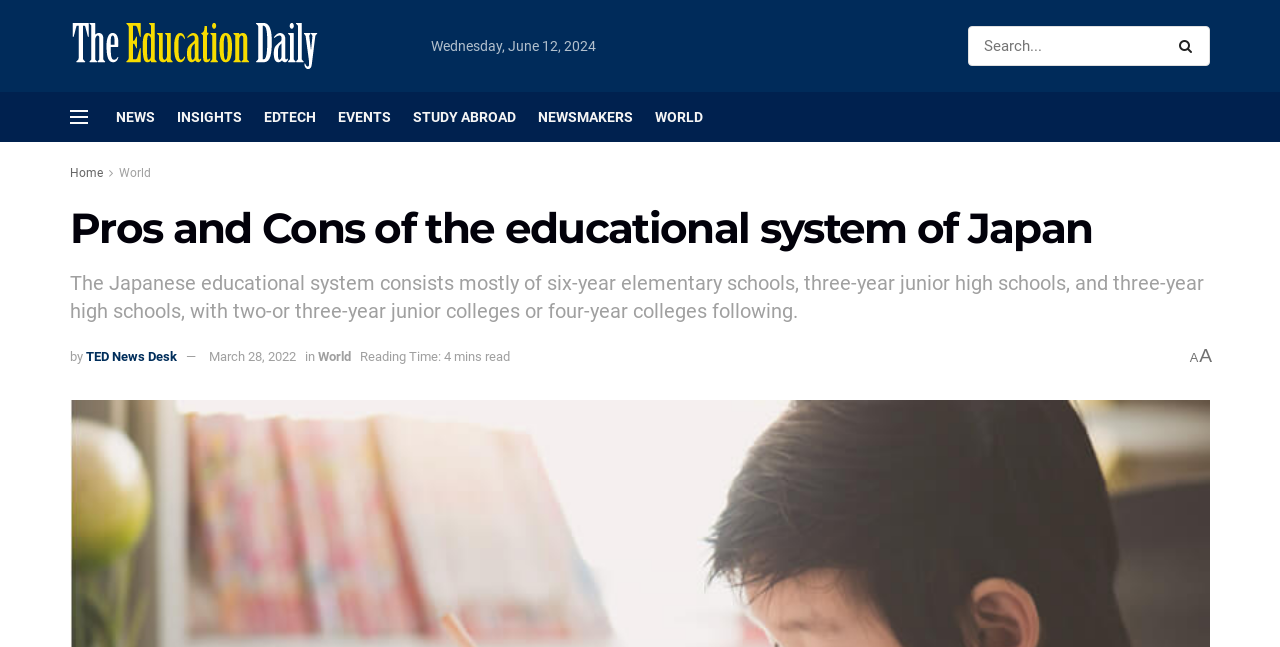Determine the bounding box coordinates of the UI element described below. Use the format (top-left x, top-left y, bottom-right x, bottom-right y) with floating point numbers between 0 and 1: World

[0.093, 0.257, 0.118, 0.278]